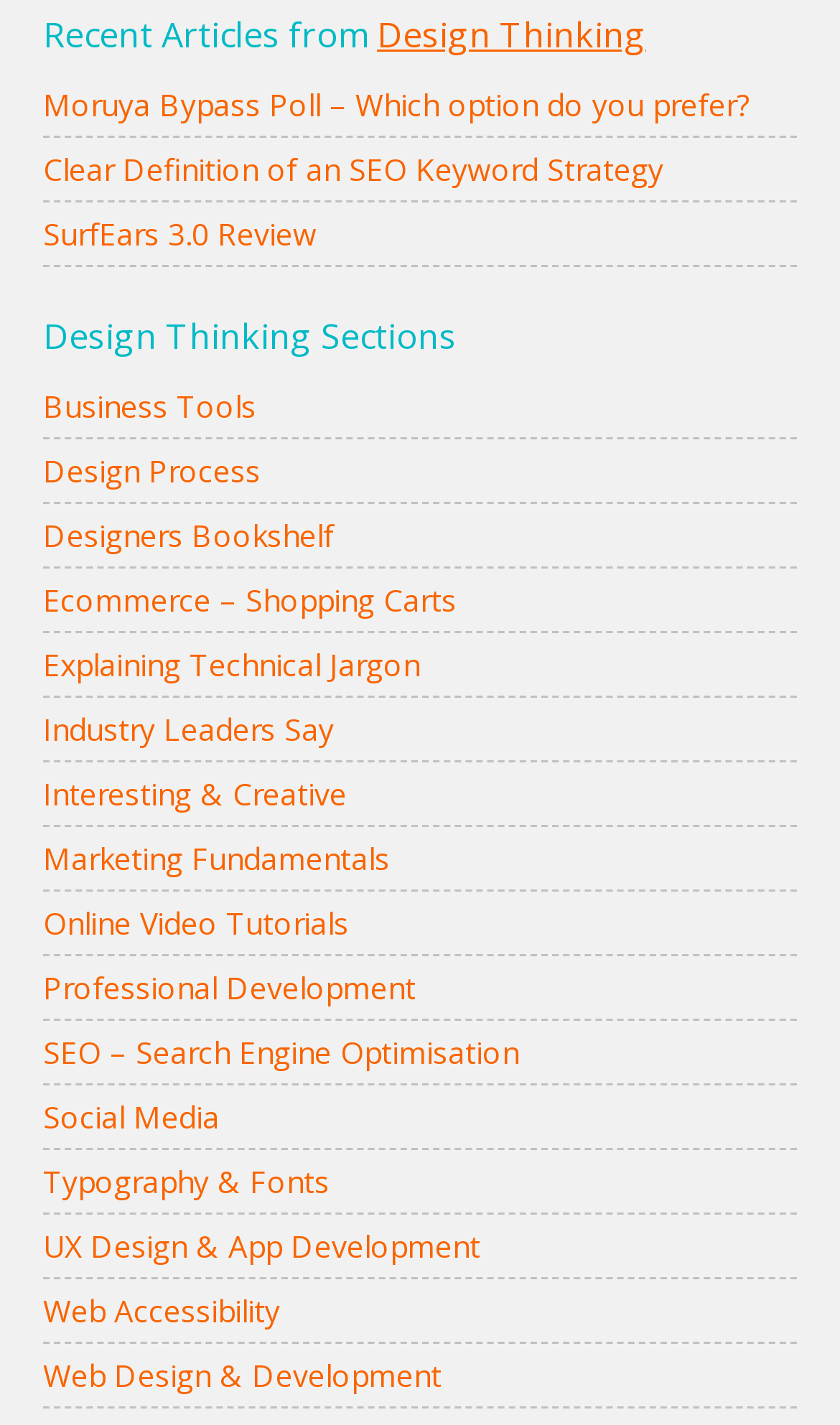Could you highlight the region that needs to be clicked to execute the instruction: "View journal information"?

None